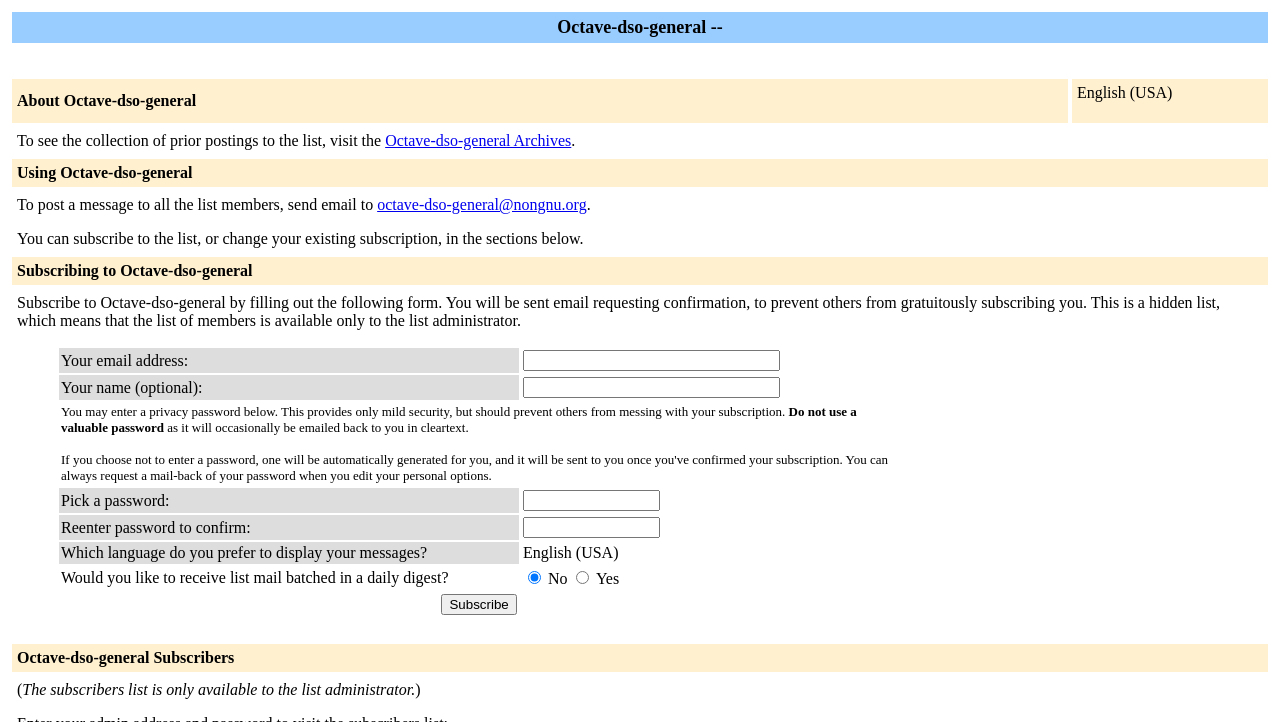Identify the bounding box coordinates of the region that needs to be clicked to carry out this instruction: "Visit the Octave-dso-general Archives". Provide these coordinates as four float numbers ranging from 0 to 1, i.e., [left, top, right, bottom].

[0.301, 0.183, 0.446, 0.206]